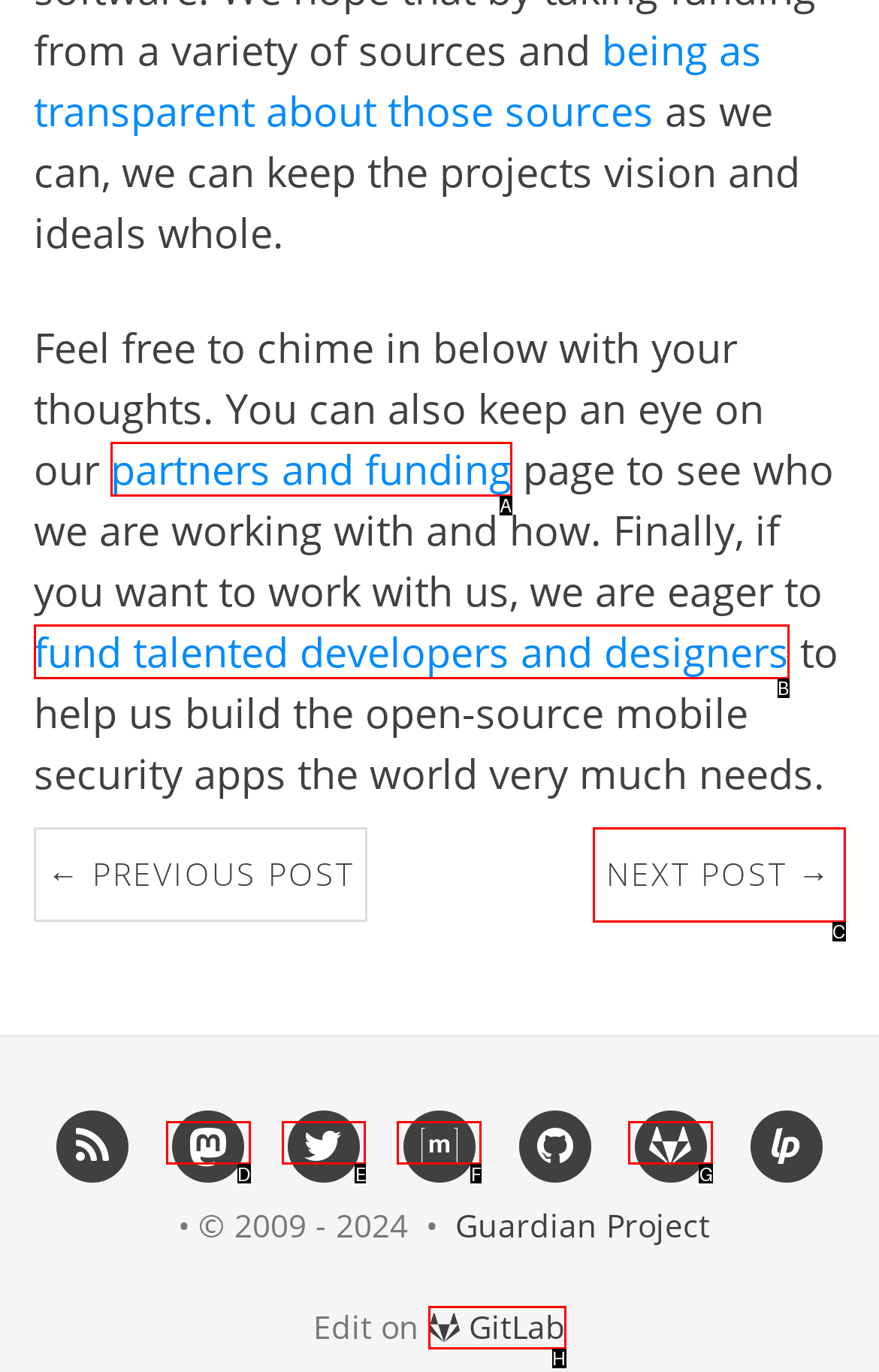From the provided options, which letter corresponds to the element described as: fund talented developers and designers
Answer with the letter only.

B